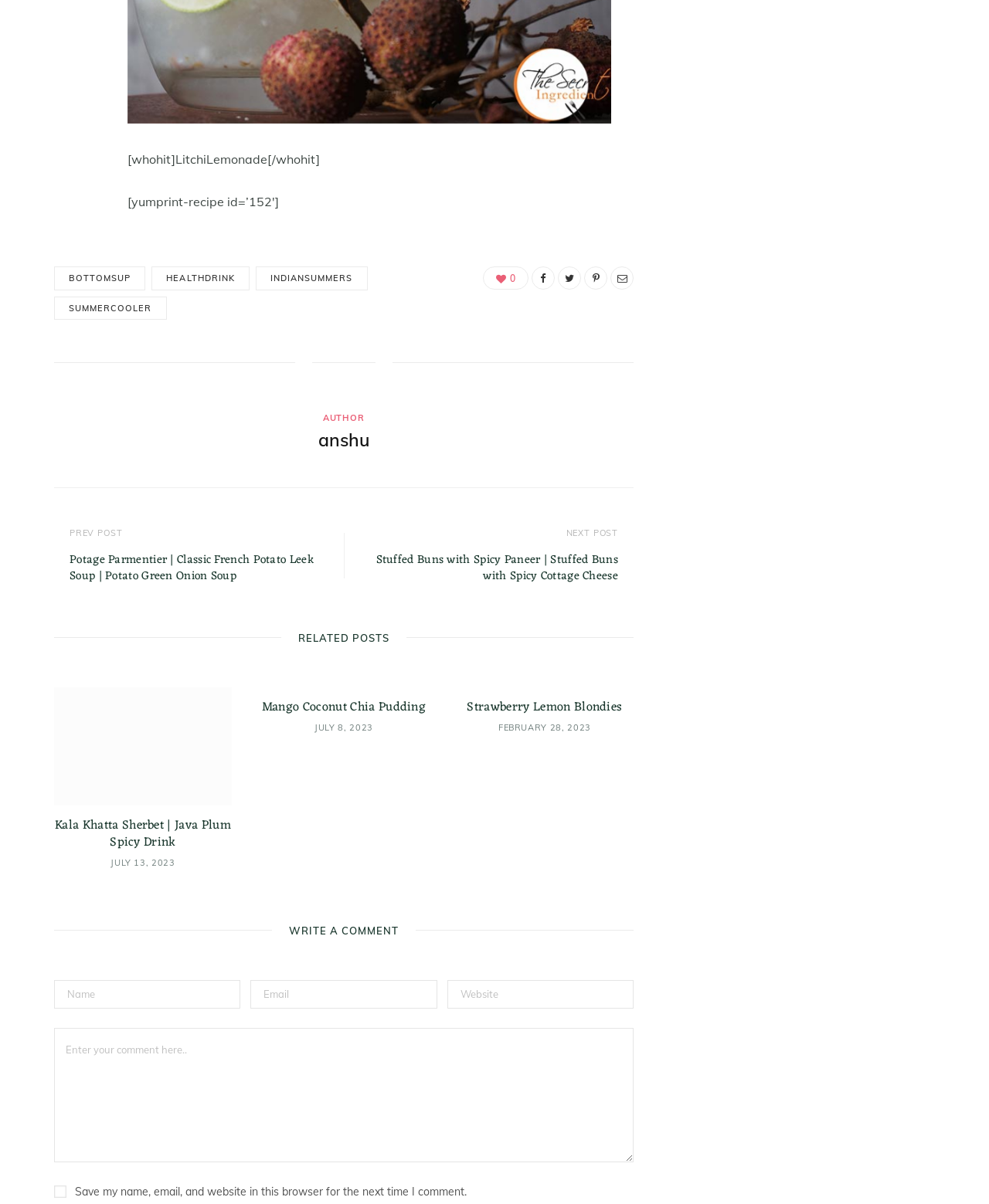Locate the bounding box coordinates of the UI element described by: "July 13, 2023". Provide the coordinates as four float numbers between 0 and 1, formatted as [left, top, right, bottom].

[0.112, 0.712, 0.177, 0.721]